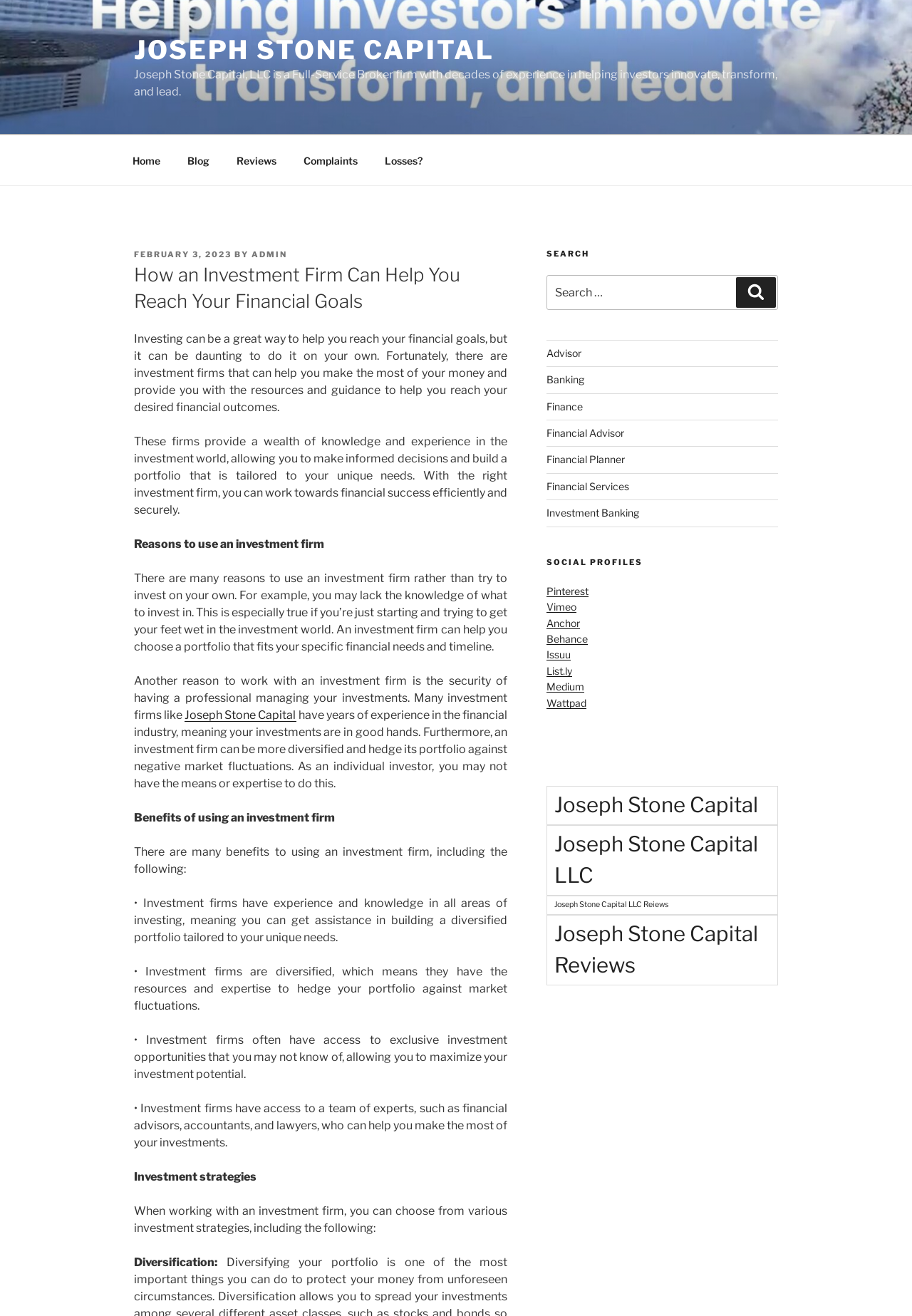Identify the bounding box coordinates necessary to click and complete the given instruction: "Search for a term".

[0.599, 0.209, 0.853, 0.235]